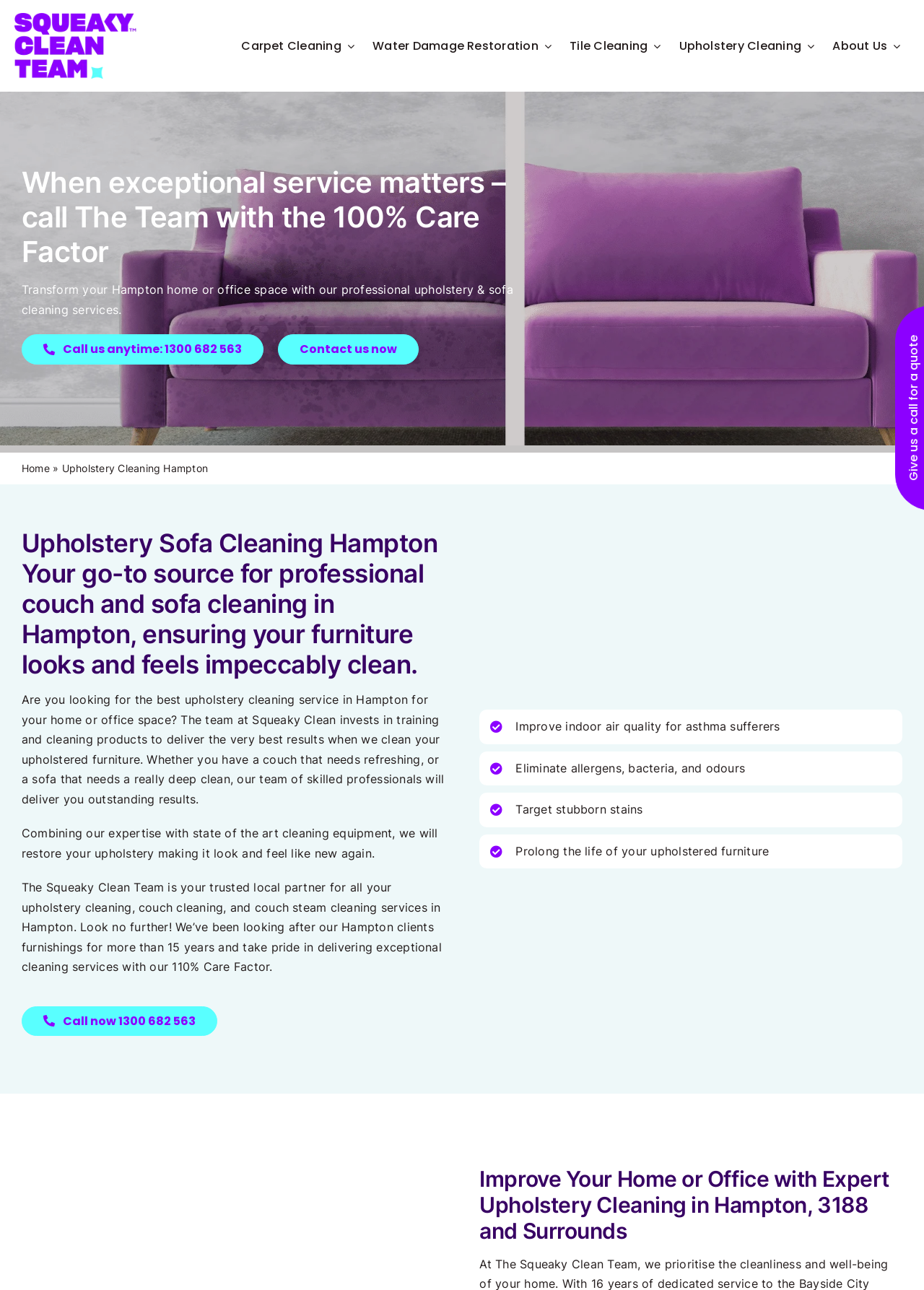Please locate the bounding box coordinates of the element that needs to be clicked to achieve the following instruction: "Contact us now". The coordinates should be four float numbers between 0 and 1, i.e., [left, top, right, bottom].

[0.301, 0.259, 0.453, 0.282]